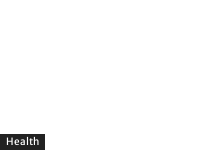Describe all the visual components present in the image.

The image accompanies an article titled "HMH Smart Square: Revolutionizing Healthcare Efficiency," highlighting advancements in healthcare management systems. It emphasizes the importance of innovative tools that streamline operations, enhance patient care, and improve overall healthcare efficiency. The context suggests a focus on how HMH Smart Square integrates technology to address various healthcare challenges. The article is categorized under 'Health,' reflecting its relevance to healthcare professionals and those interested in medical innovations.